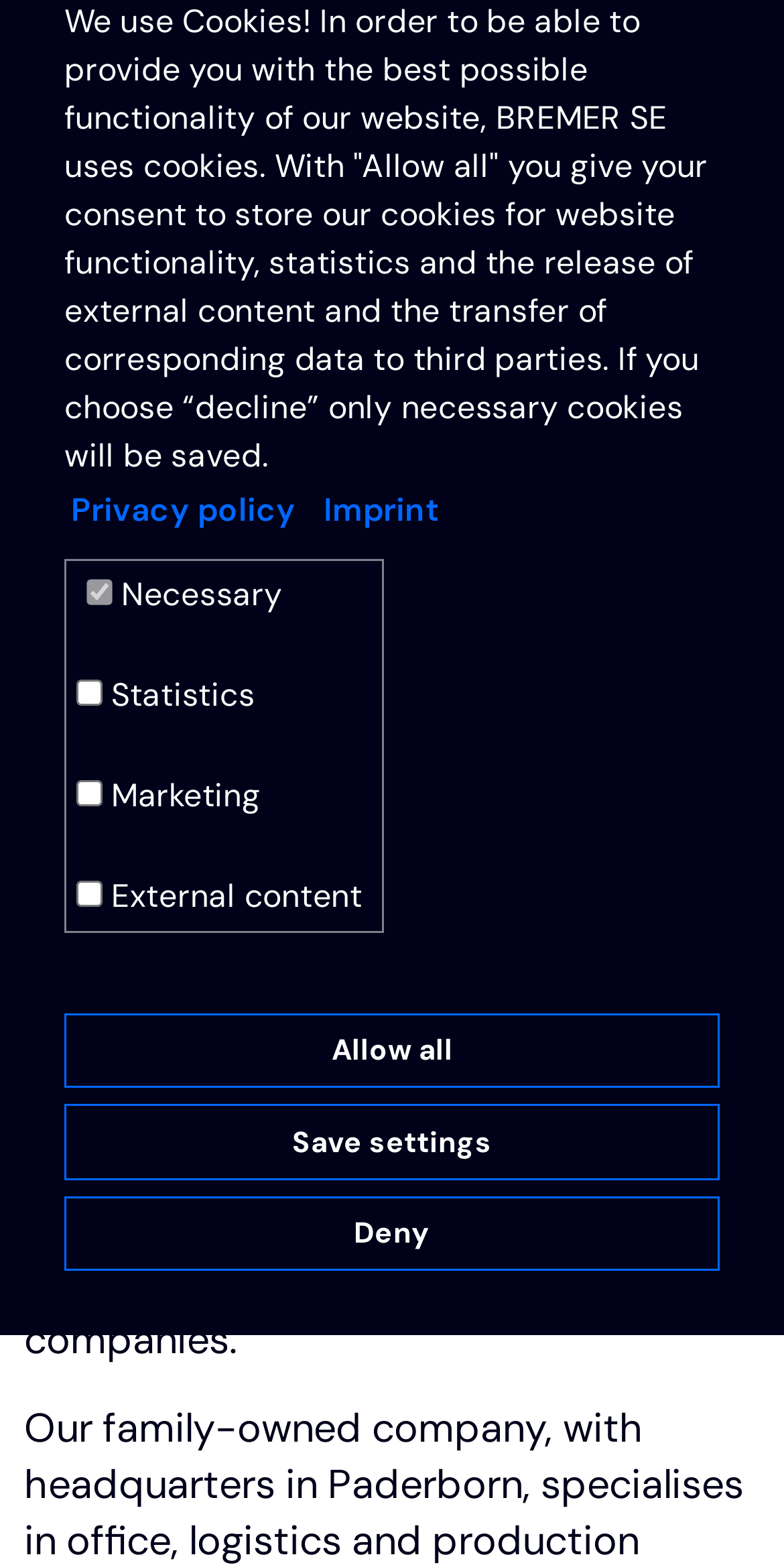Please provide the bounding box coordinates for the element that needs to be clicked to perform the following instruction: "Go to privacy policy". The coordinates should be given as four float numbers between 0 and 1, i.e., [left, top, right, bottom].

[0.082, 0.307, 0.384, 0.346]